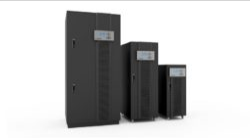Give an in-depth description of what is happening in the image.

The image showcases three models of uninterruptible power supplies (UPS) designed by Labscand, highlighted for their modern, industrial-grade efficiency. Each unit varies in size, indicating different power capacities suitable for various applications in commercial and industrial sectors. The UPS systems are crafted to provide reliable backup power and protect critical equipment from interruptions in power supply. Their sleek, contemporary design features digital displays on the front, emphasizing Labscand's commitment to advanced technology and durability in their products. These models contribute significantly to maintaining operational continuity and safeguarding essential systems in industries that require consistent power availability.